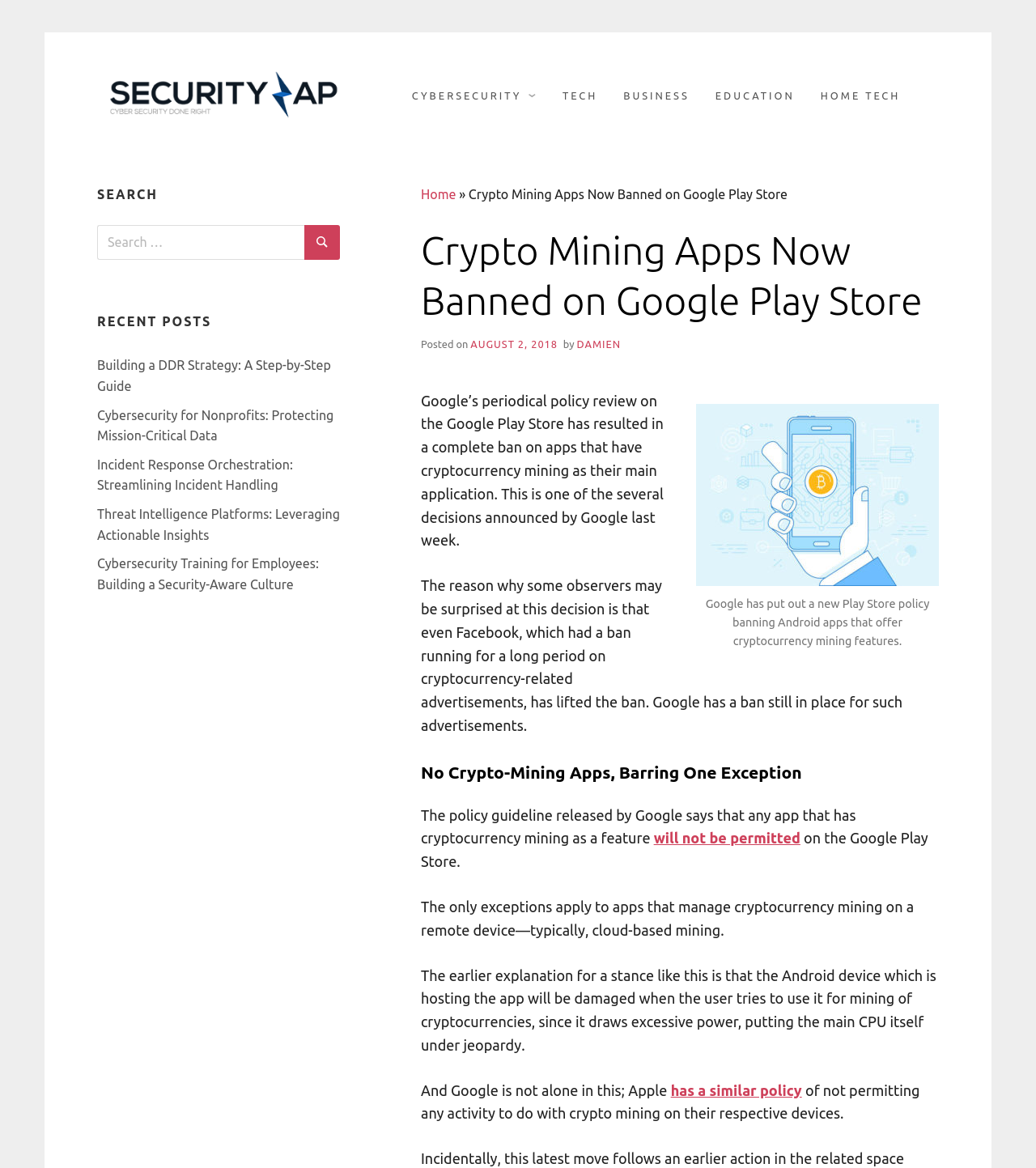Answer the question briefly using a single word or phrase: 
What is the reason for banning crypto-mining apps?

Excessive power draw